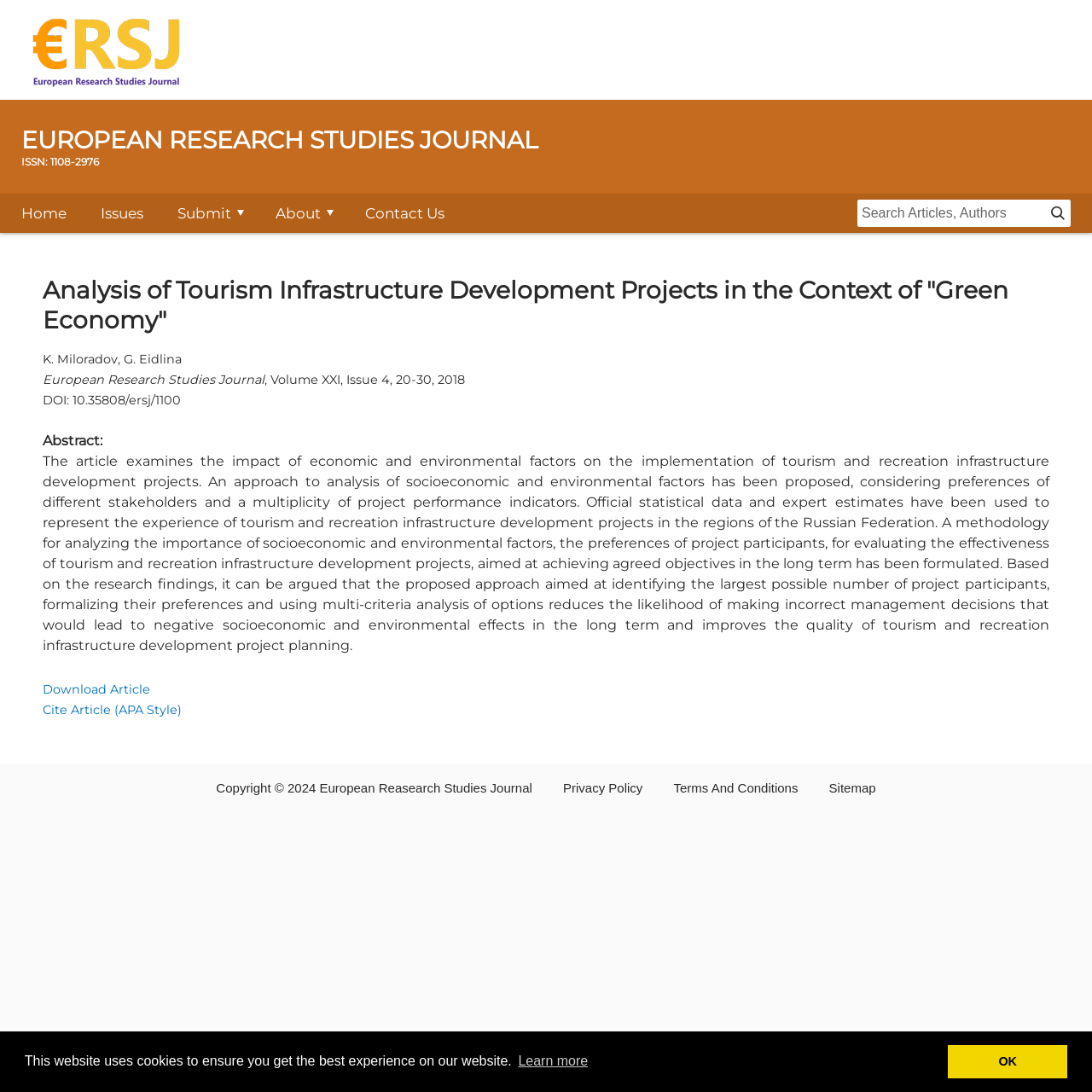Determine the bounding box coordinates of the area to click in order to meet this instruction: "search for a keyword".

[0.785, 0.183, 0.957, 0.208]